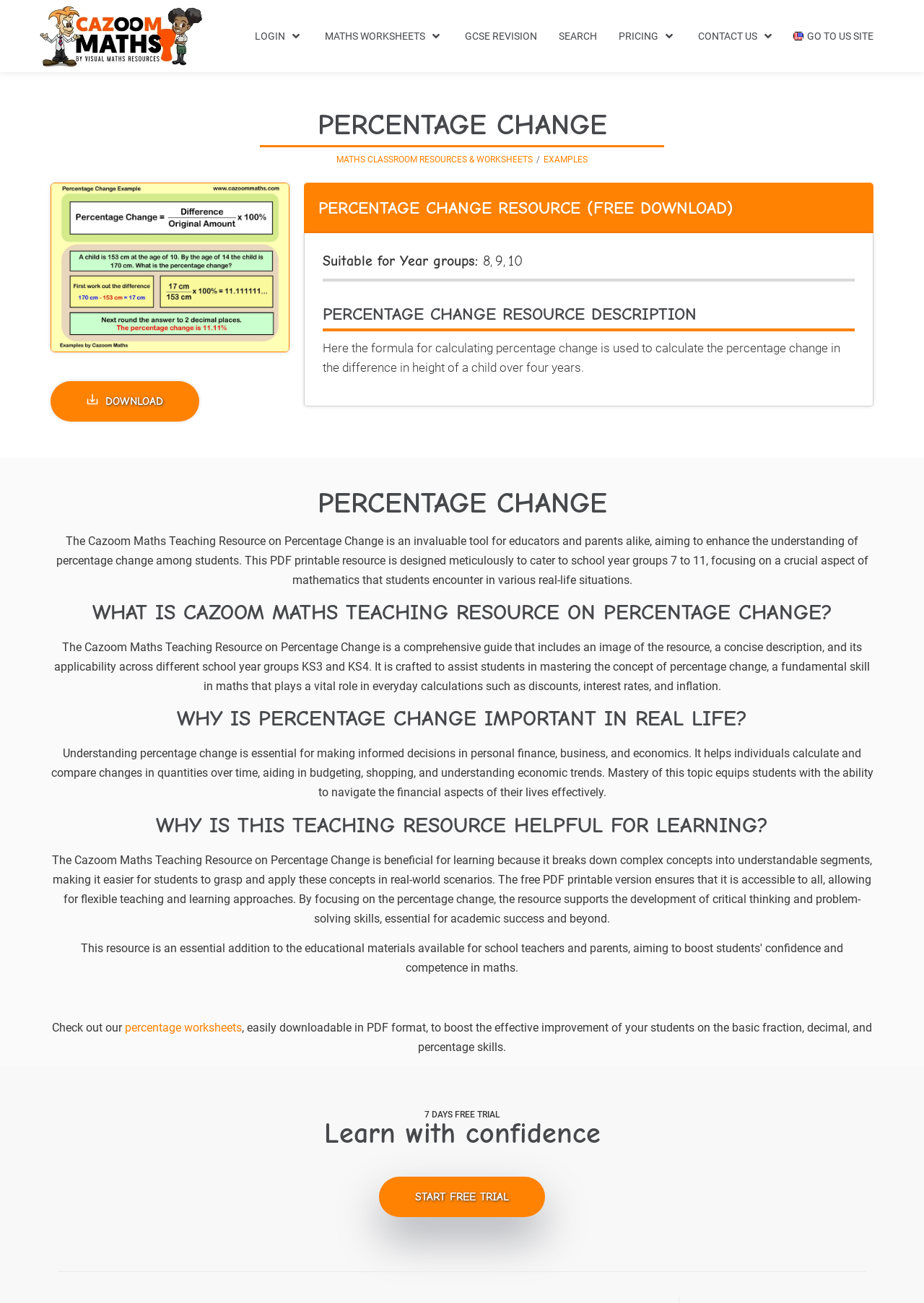Can you pinpoint the bounding box coordinates for the clickable element required for this instruction: "download the percentage change resource"? The coordinates should be four float numbers between 0 and 1, i.e., [left, top, right, bottom].

[0.055, 0.292, 0.216, 0.323]